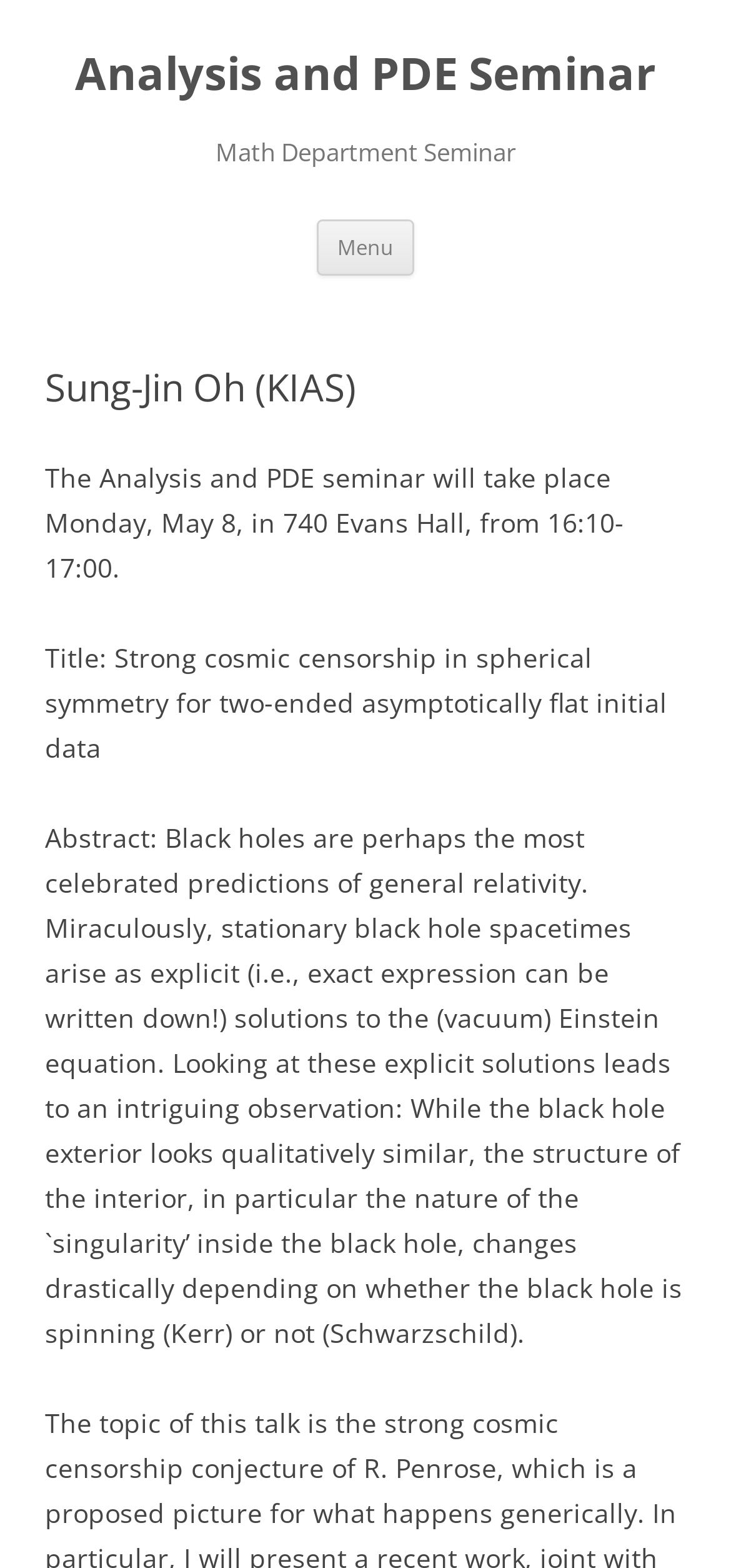Extract the bounding box coordinates of the UI element described: "Menu". Provide the coordinates in the format [left, top, right, bottom] with values ranging from 0 to 1.

[0.433, 0.14, 0.567, 0.175]